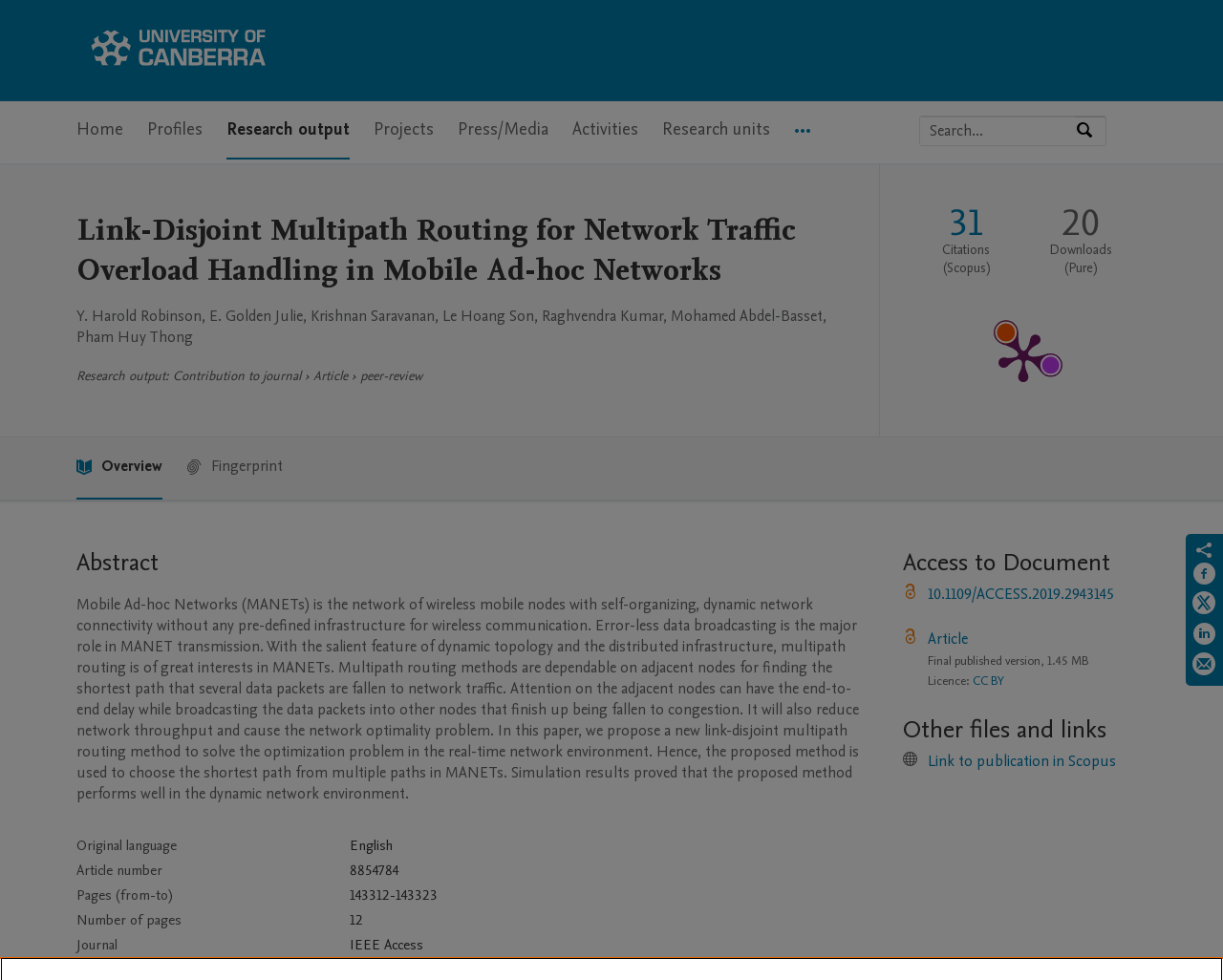Determine the bounding box coordinates for the area that needs to be clicked to fulfill this task: "Read the abstract". The coordinates must be given as four float numbers between 0 and 1, i.e., [left, top, right, bottom].

[0.062, 0.557, 0.712, 0.59]